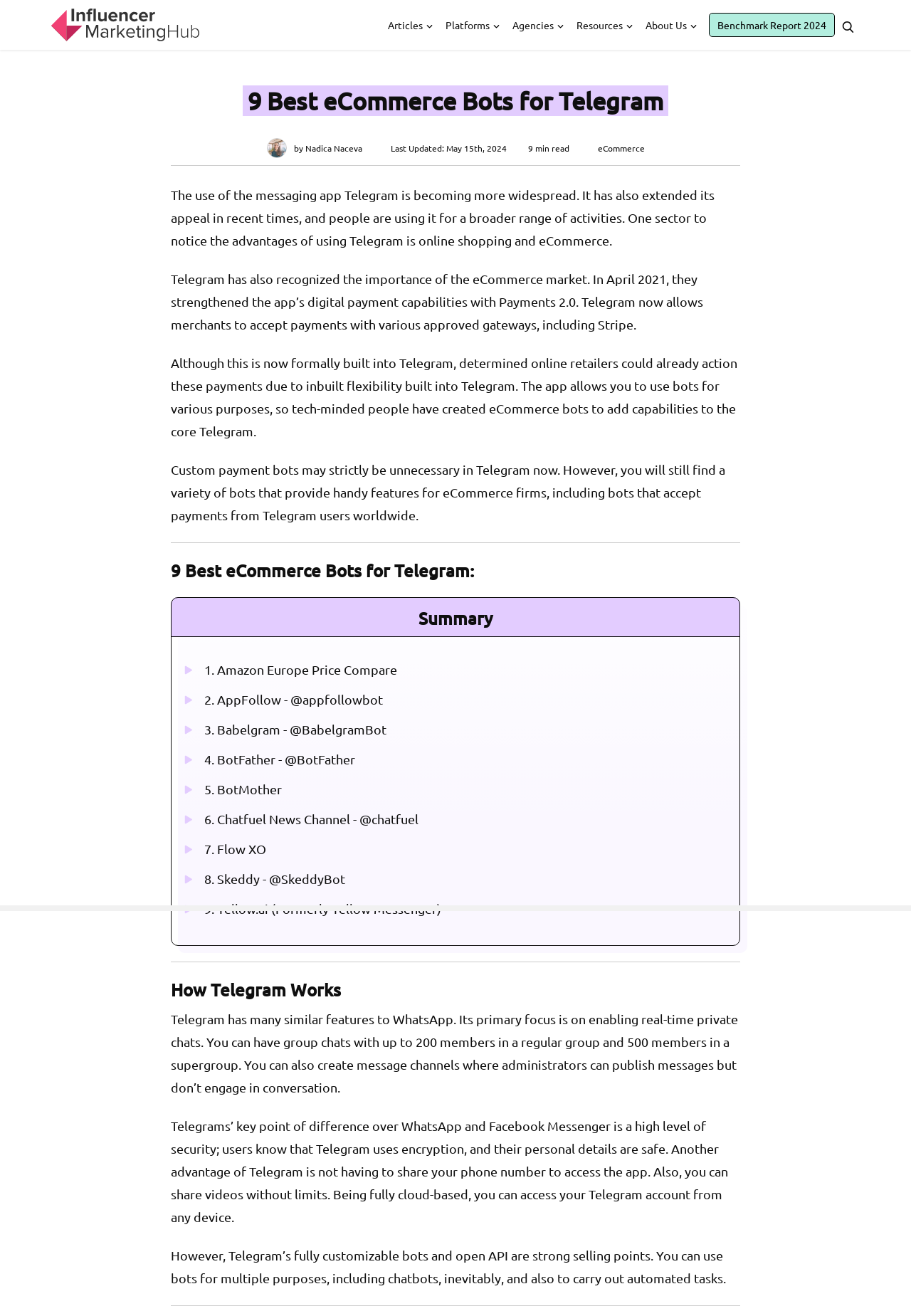Determine the bounding box coordinates for the HTML element mentioned in the following description: "READ ENGLISH BOOKS". The coordinates should be a list of four floats ranging from 0 to 1, represented as [left, top, right, bottom].

None